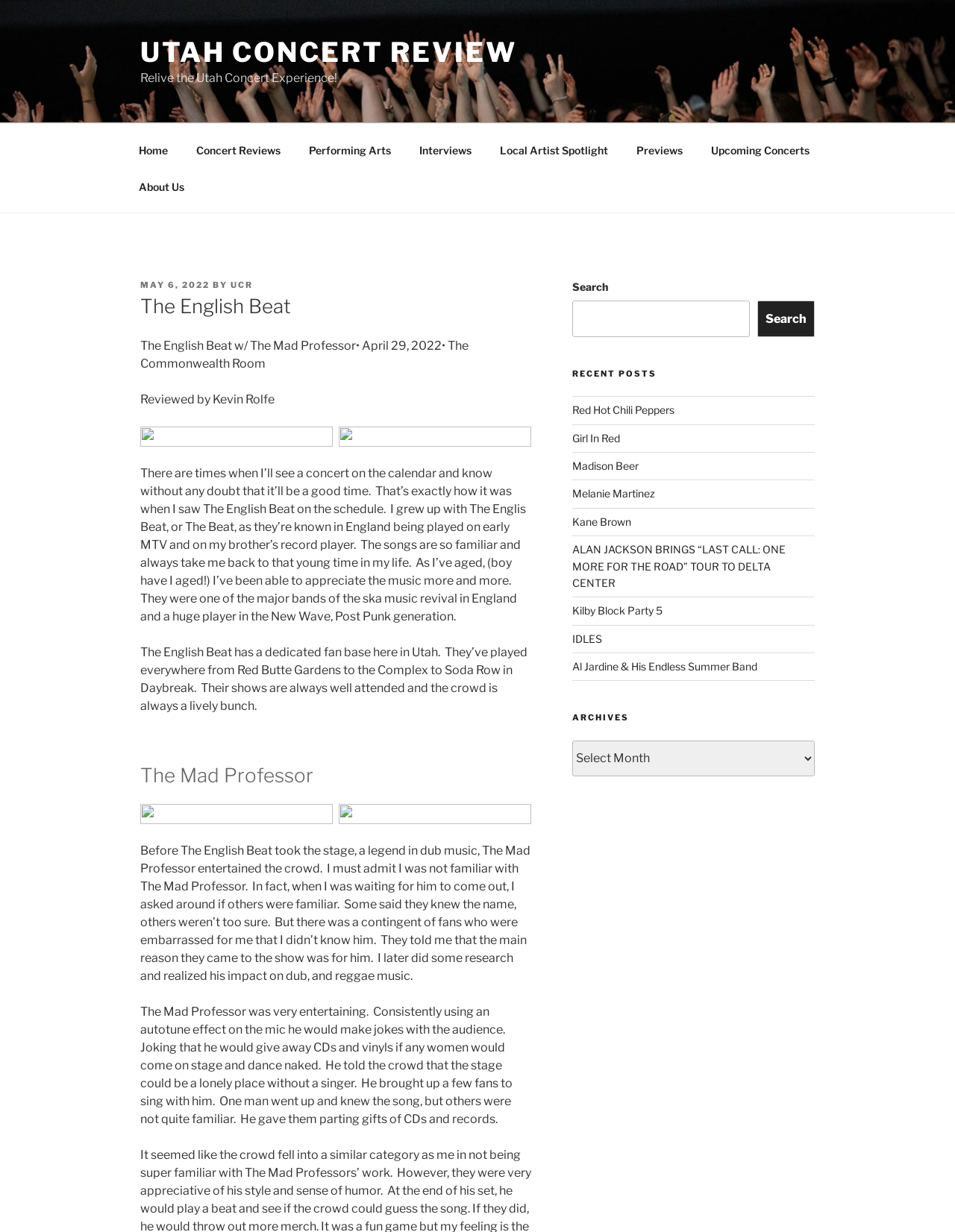Consider the image and give a detailed and elaborate answer to the question: 
What is the name of the band reviewed in this article?

The article is about a concert review, and the band's name is mentioned in the heading 'The English Beat' and also in the text 'The English Beat w/ The Mad Professor• April 29, 2022• The Commonwealth Room'.